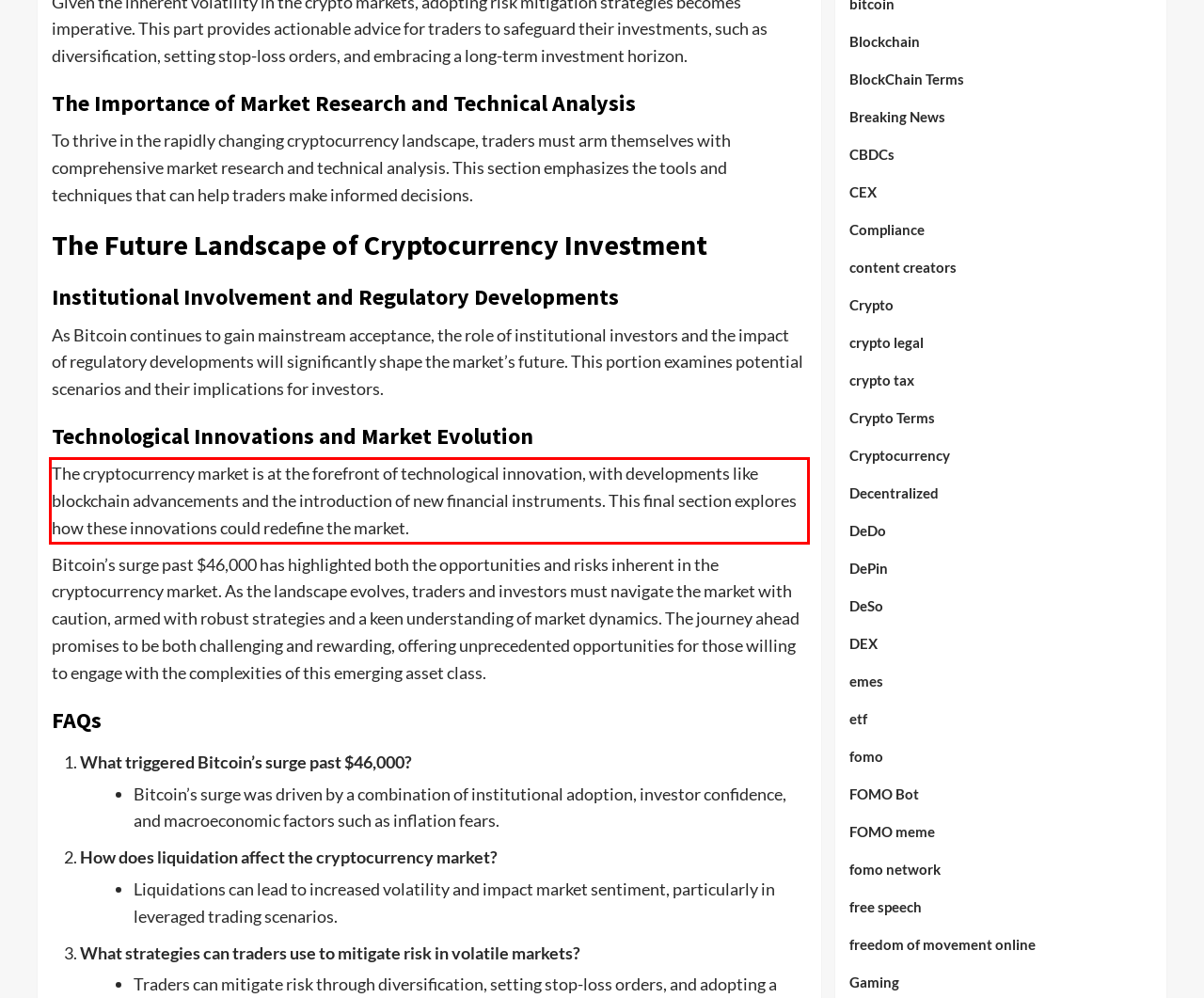Please recognize and transcribe the text located inside the red bounding box in the webpage image.

The cryptocurrency market is at the forefront of technological innovation, with developments like blockchain advancements and the introduction of new financial instruments. This final section explores how these innovations could redefine the market.